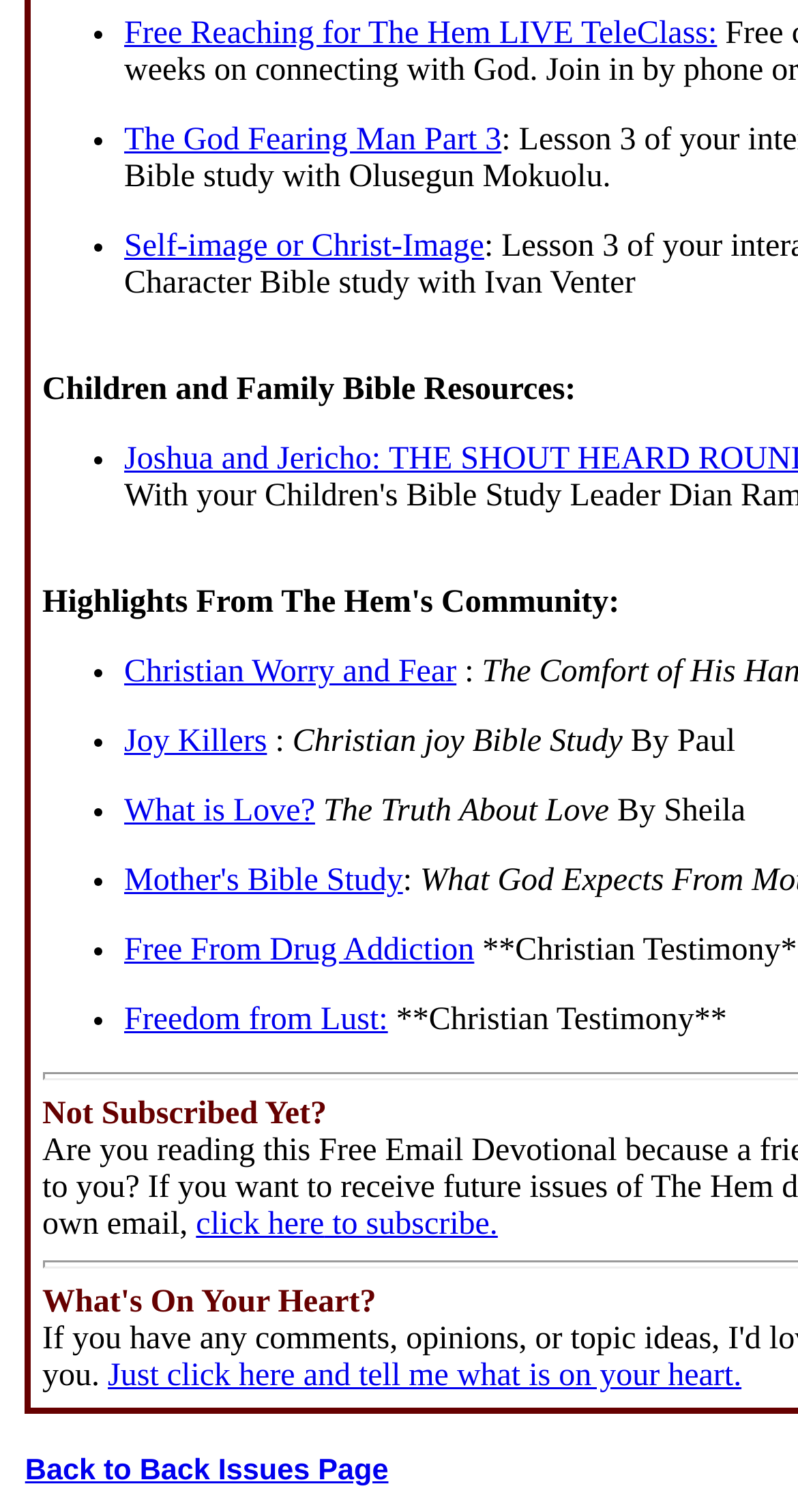Please locate the bounding box coordinates of the element that should be clicked to complete the given instruction: "Go back to Back Issues Page".

[0.031, 0.962, 0.487, 0.983]